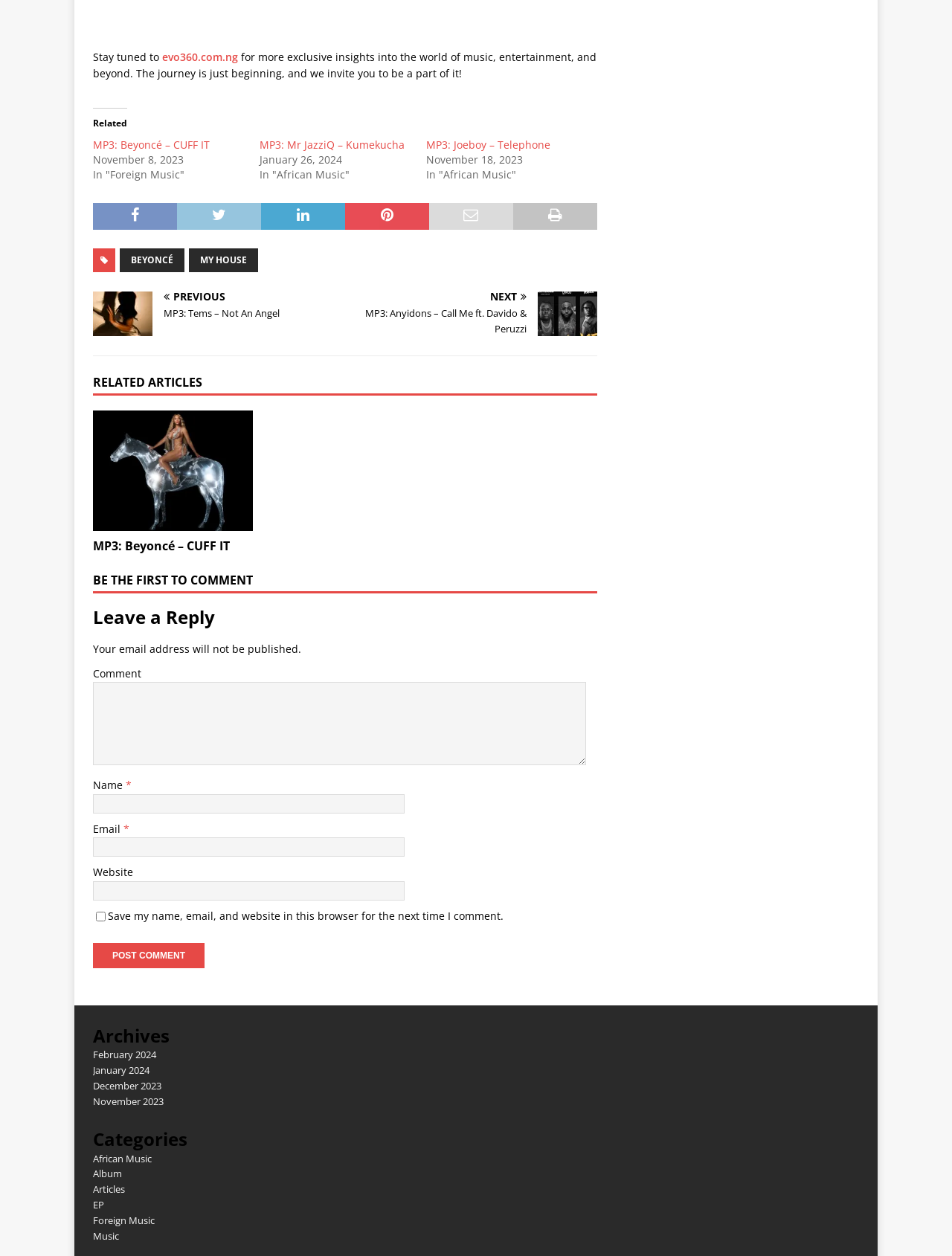What categories of music are available on this website?
Look at the image and answer with only one word or phrase.

African Music, Album, EP, Foreign Music, Music